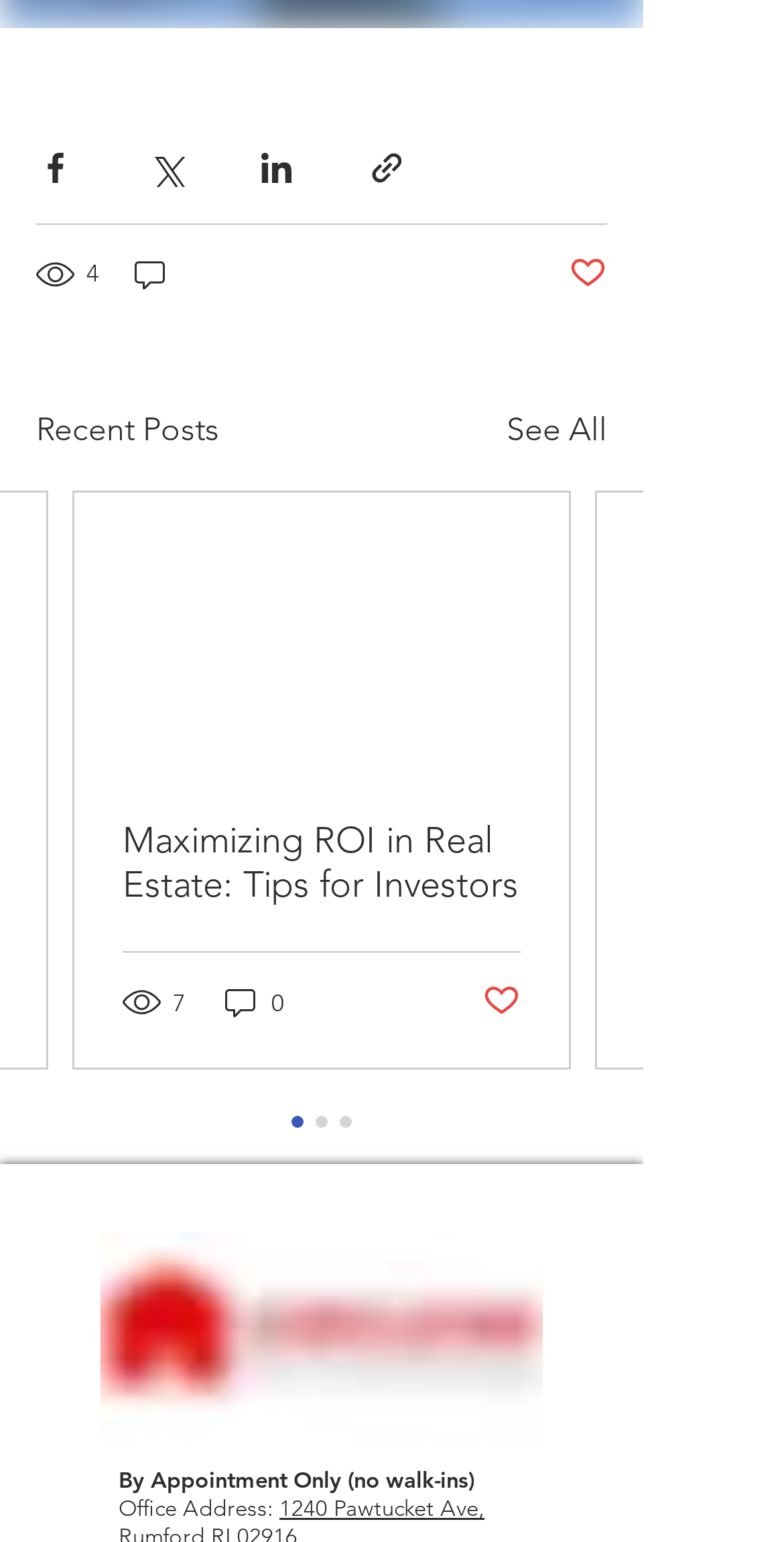Pinpoint the bounding box coordinates of the area that should be clicked to complete the following instruction: "Click on Make Money". The coordinates must be given as four float numbers between 0 and 1, i.e., [left, top, right, bottom].

None